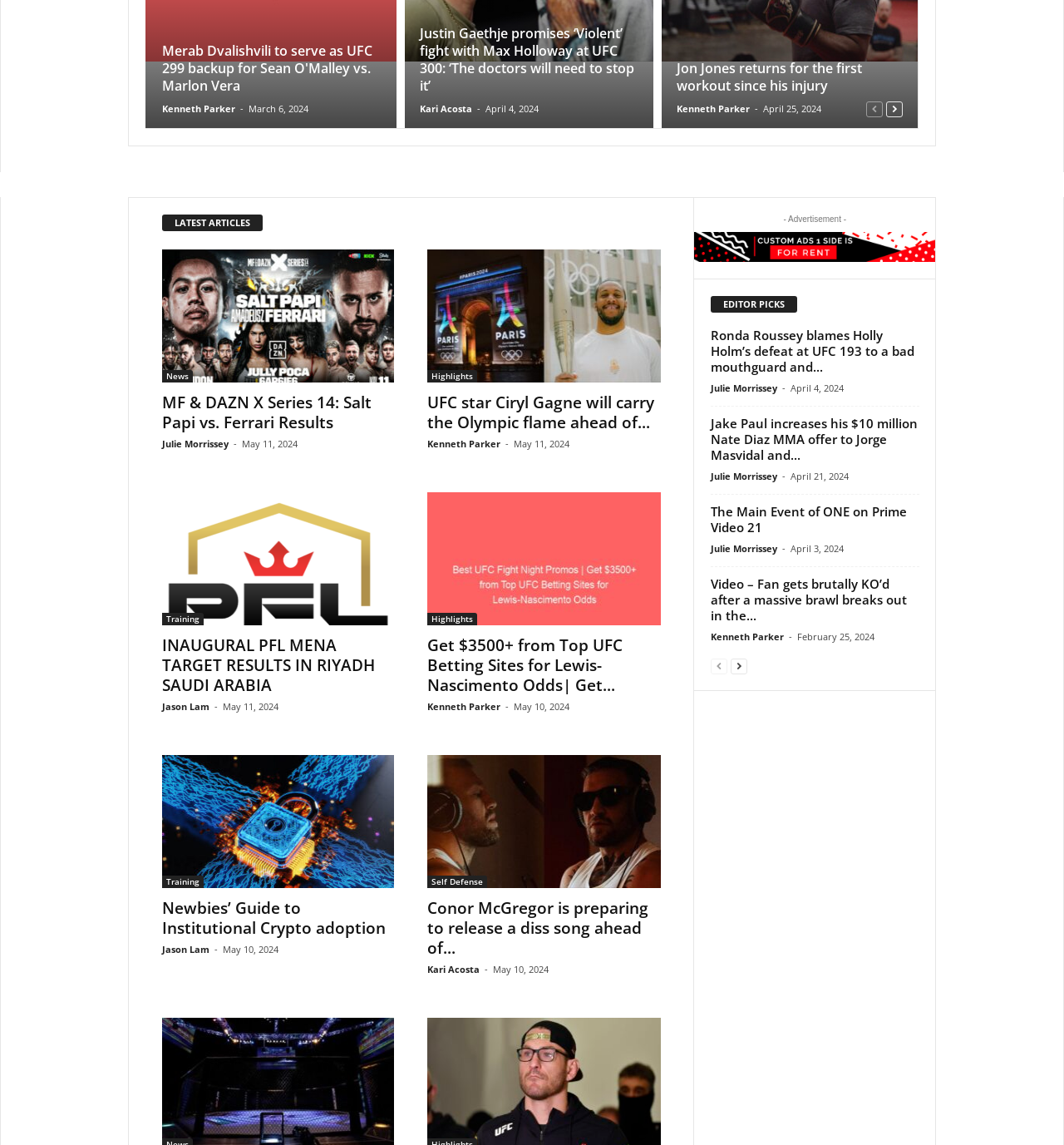Based on the image, provide a detailed and complete answer to the question: 
Who wrote the article about Merab Dvalishvili?

I looked at the link next to the '-' symbol below the article title 'Merab Dvalishvili to serve as UFC 299 backup for Sean O'Malley vs. Marlon Vera' and found the author's name, which is Kenneth Parker.